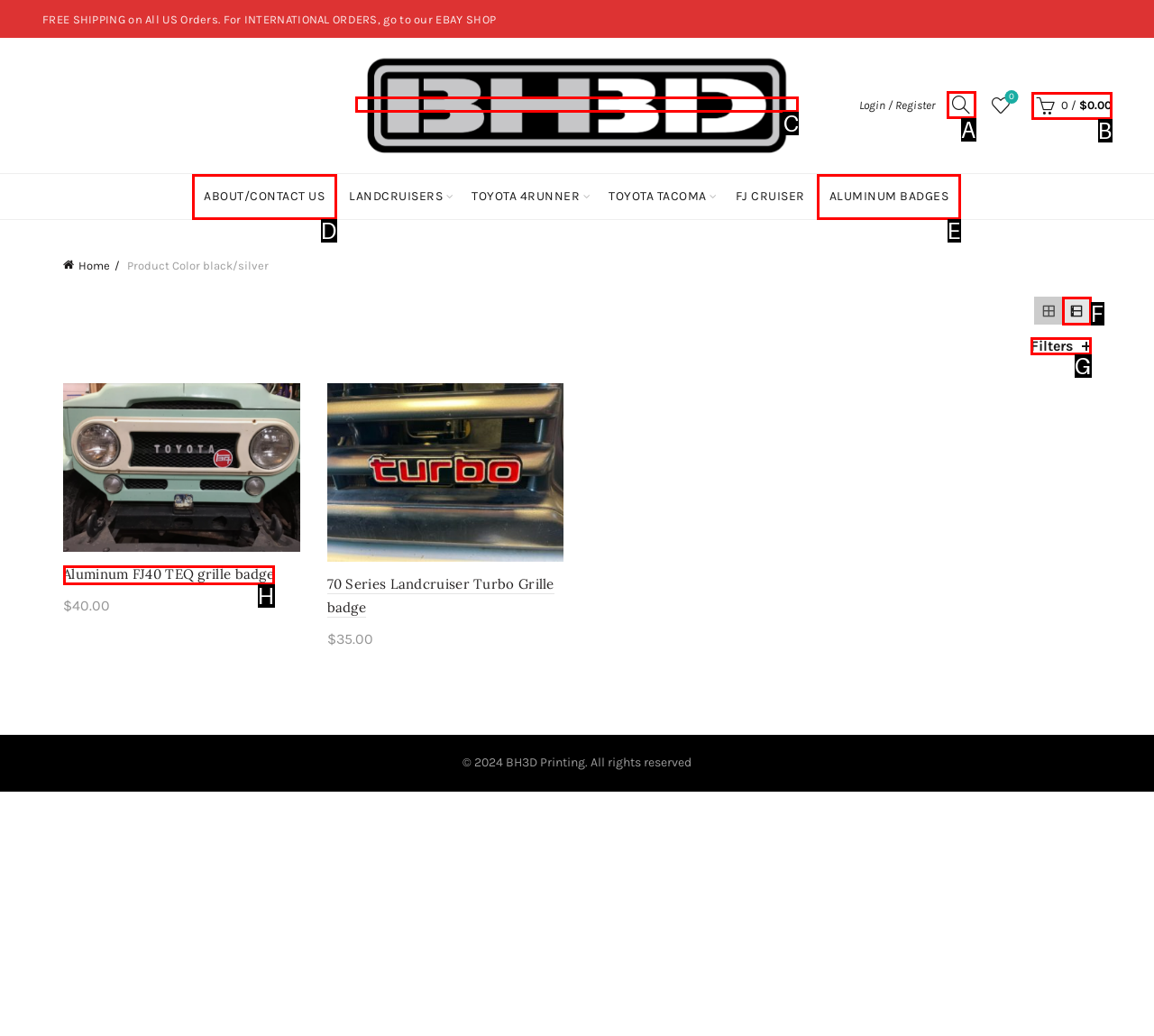Match the element description: Aluminum FJ40 TEQ grille badge to the correct HTML element. Answer with the letter of the selected option.

H